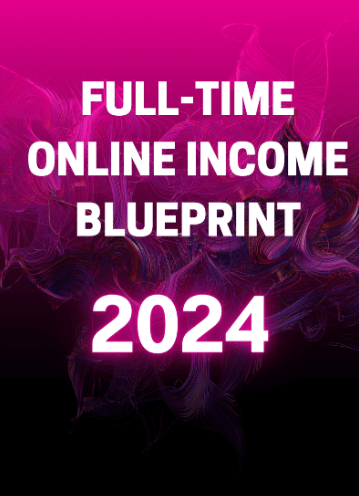What is the color of the background?
Please ensure your answer is as detailed and informative as possible.

The background of the image transitions from a deep pink to black, creating a visually striking presentation that grabs the attention of the viewer.